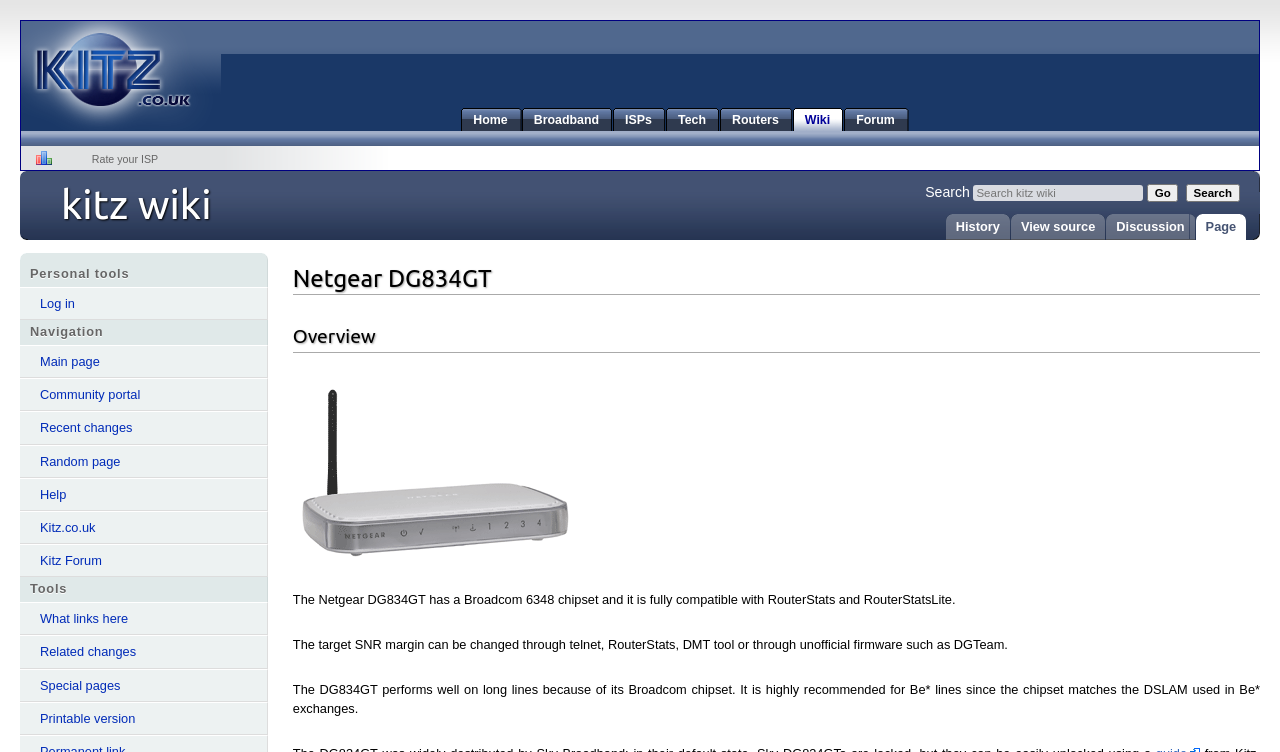Pinpoint the bounding box coordinates of the clickable element to carry out the following instruction: "View the 'ICC Recommendations'."

None